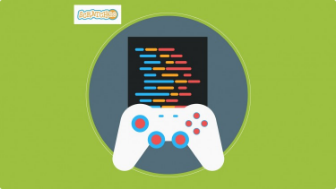Detail every significant feature and component of the image.

The image showcases a vibrant and engaging graphic representing the course "Building Games with Scratch 2.0" offered by Udemy. This visually appealing design features a game controller at the forefront, symbolizing interactive gaming. In the background, there's a stylized depiction of code in various colors, illustrating the programming aspect of game development using Scratch. The entire composition is set against a lively green backdrop, emphasizing the playful and educational nature of the course aimed at beginners. This course is designed to help learners develop fun games, introducing them to fundamental programming concepts while encouraging creativity and problem-solving skills.